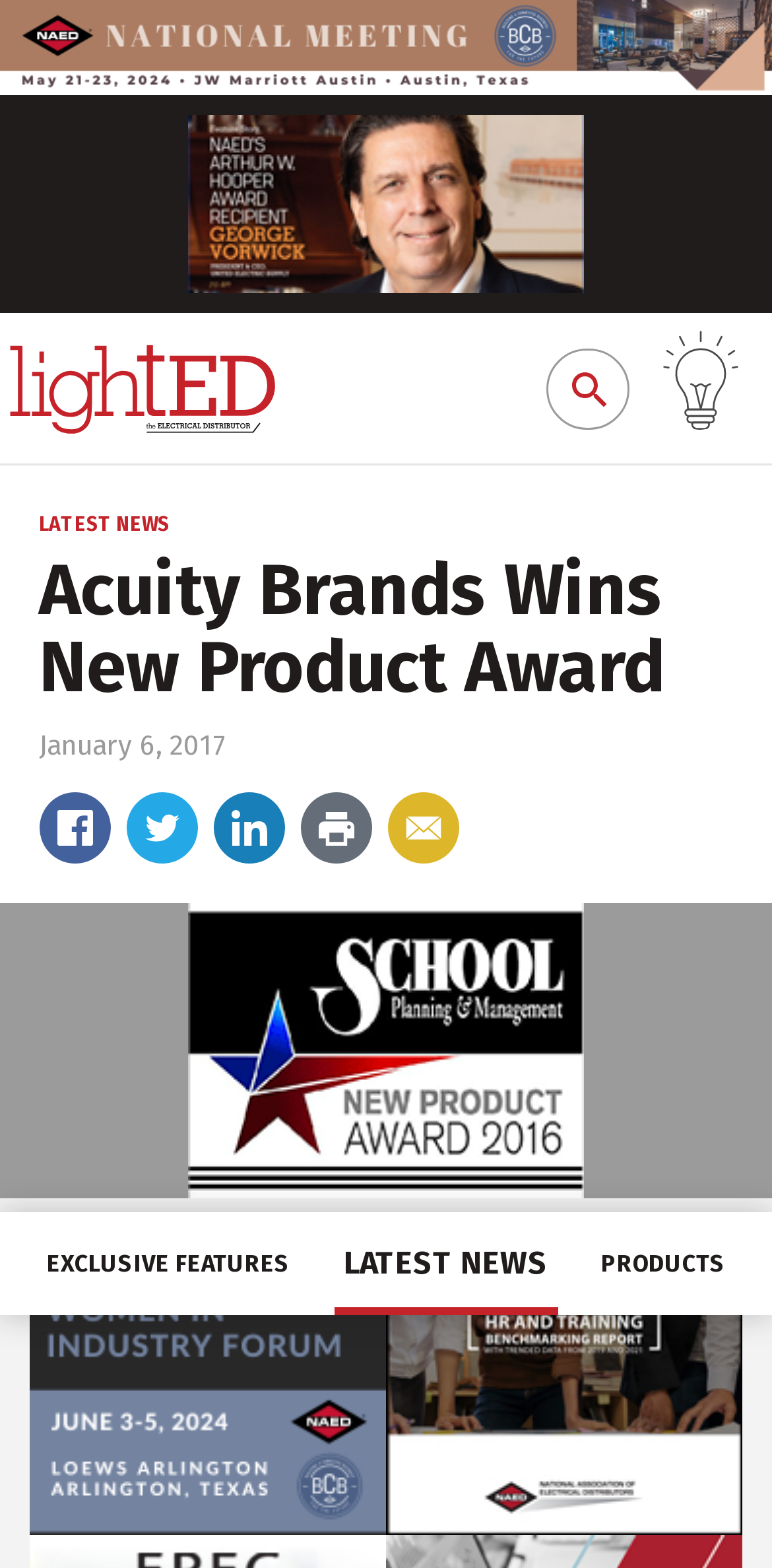Provide the bounding box coordinates for the UI element that is described as: "parent_node: EXCLUSIVE FEATURES".

[0.0, 0.2, 0.369, 0.296]